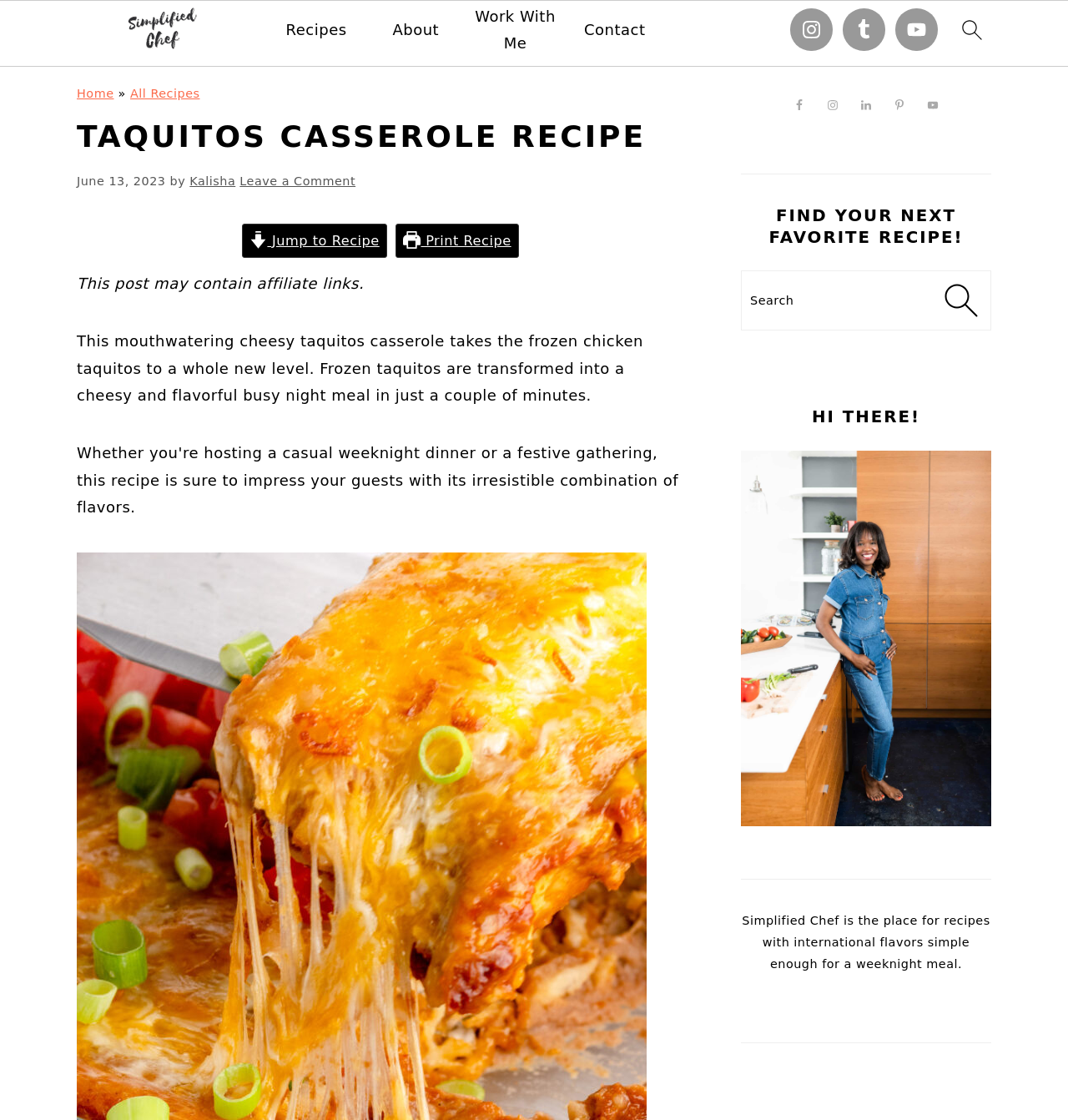Can you find the bounding box coordinates for the element that needs to be clicked to execute this instruction: "jump to recipe"? The coordinates should be given as four float numbers between 0 and 1, i.e., [left, top, right, bottom].

[0.227, 0.199, 0.362, 0.23]